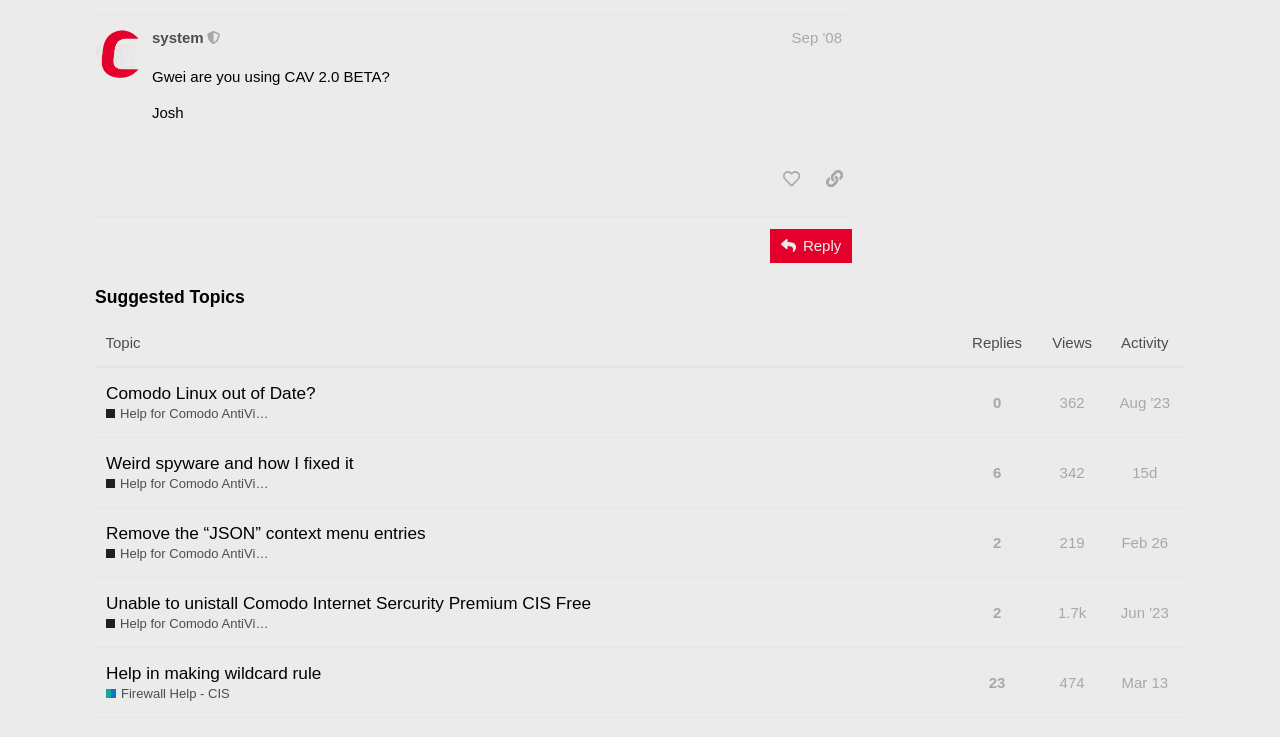Please identify the bounding box coordinates of the area that needs to be clicked to fulfill the following instruction: "Share a link to this post."

[0.637, 0.22, 0.666, 0.266]